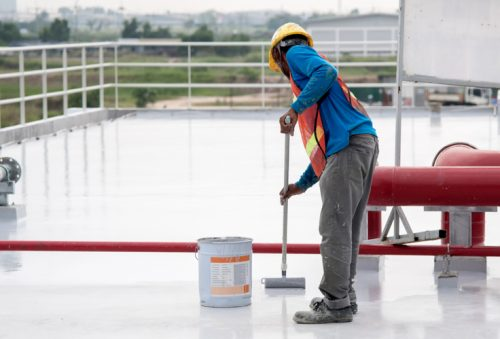Paint a vivid picture with your words by describing the image in detail.

The image captures a worker diligently applying a commercial roof coating on a rooftop, emphasizing the importance of protective maintenance for commercial buildings. Dressed in a bright blue shirt and a safety helmet, the worker uses a roller to coat the surface, demonstrating the application of a durable and reflective material that enhances the roof's longevity and energy efficiency. 

In the background, the expansive rooftop offers a glimpse of the surrounding landscape, with industrial features like pipes and safety railings visible, highlighting the environment typical of commercial properties. This activity aligns with the topic of the accompanying article, which discusses the benefits of commercial roof coatings, including enhanced durability and energy efficiency—key aspects for business owners and property managers focused on maintaining their buildings' infrastructure.